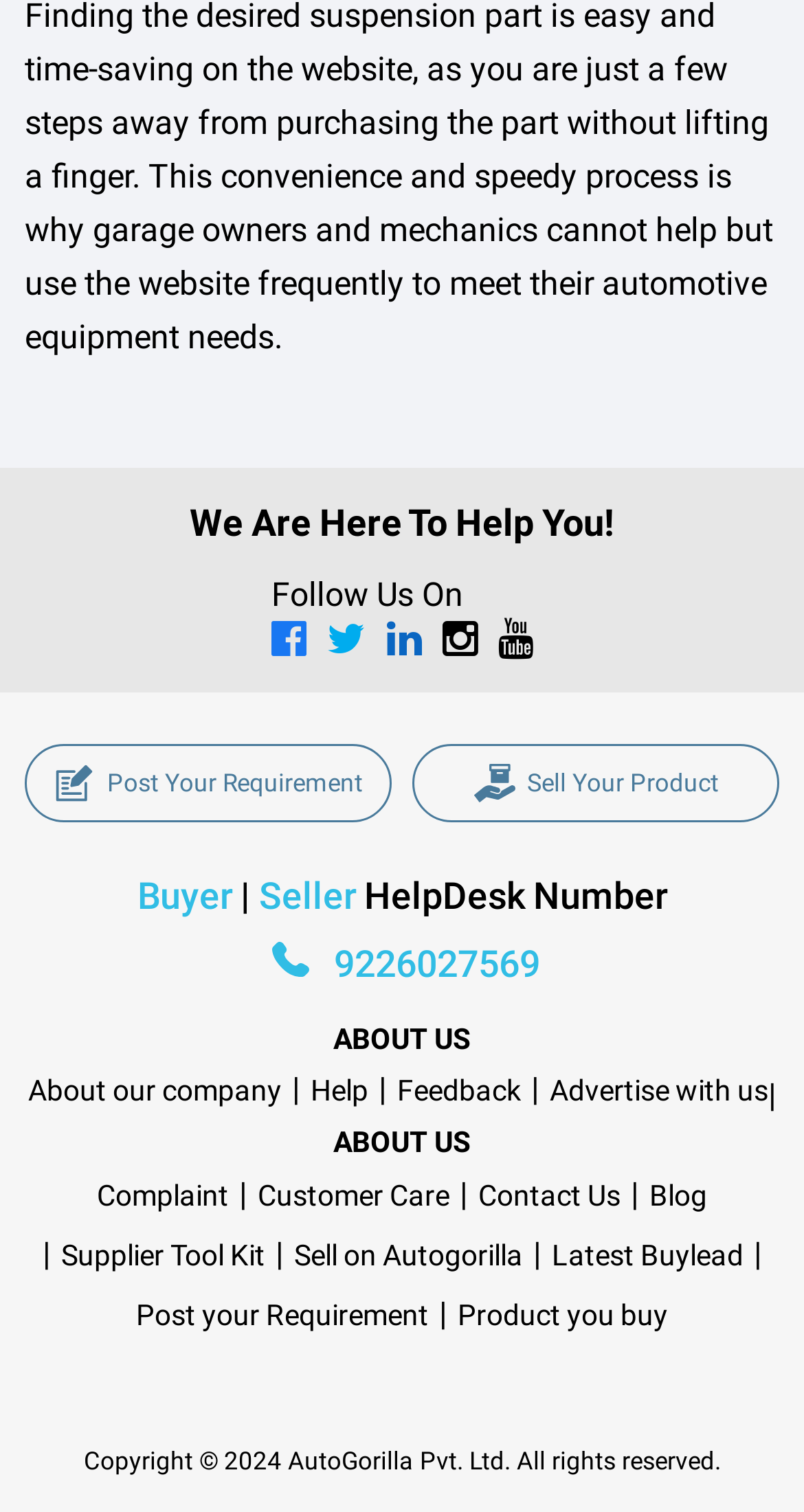What are the options under the 'ABOUT US' section?
Using the image as a reference, give a one-word or short phrase answer.

About our company, Help, Feedback, Advertise with us